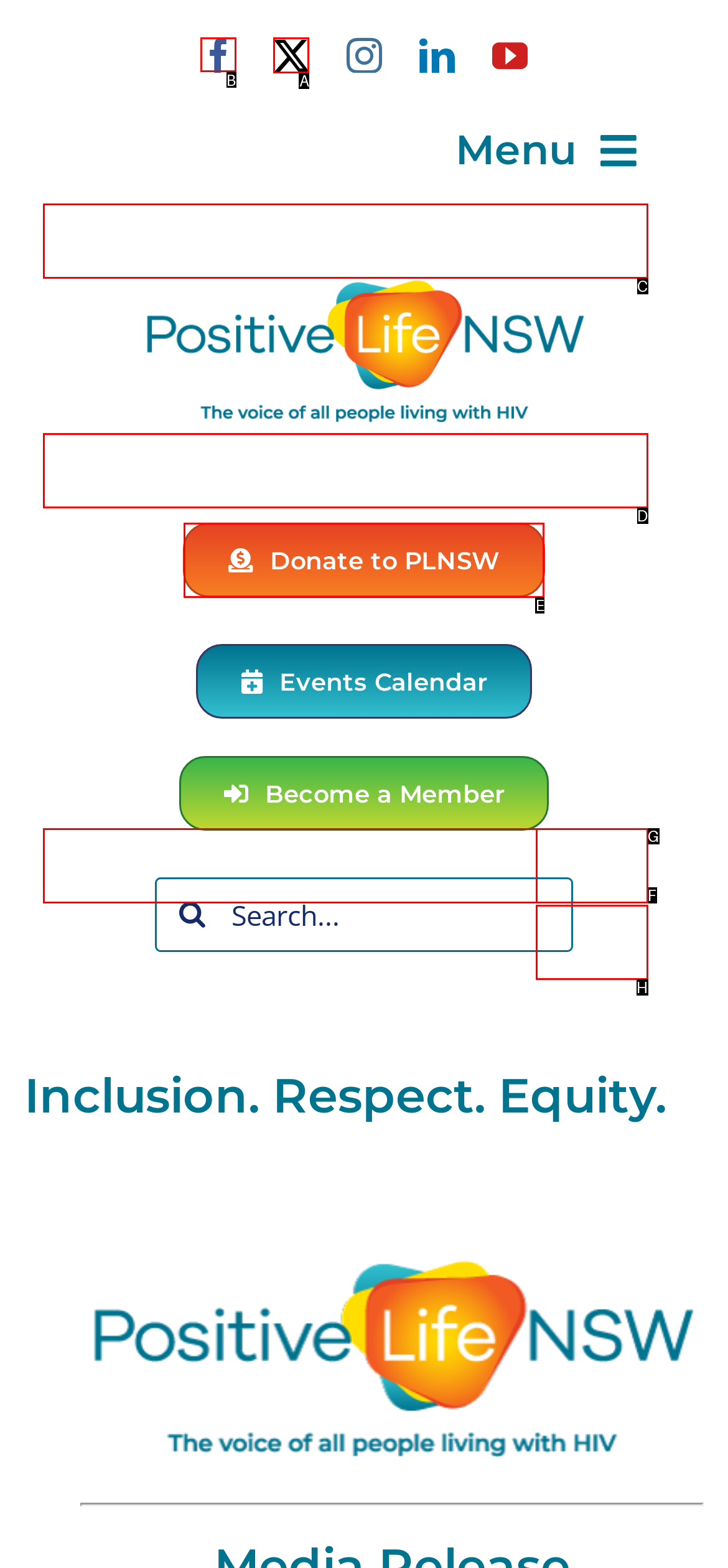Which UI element should you click on to achieve the following task: Click the Facebook link? Provide the letter of the correct option.

B